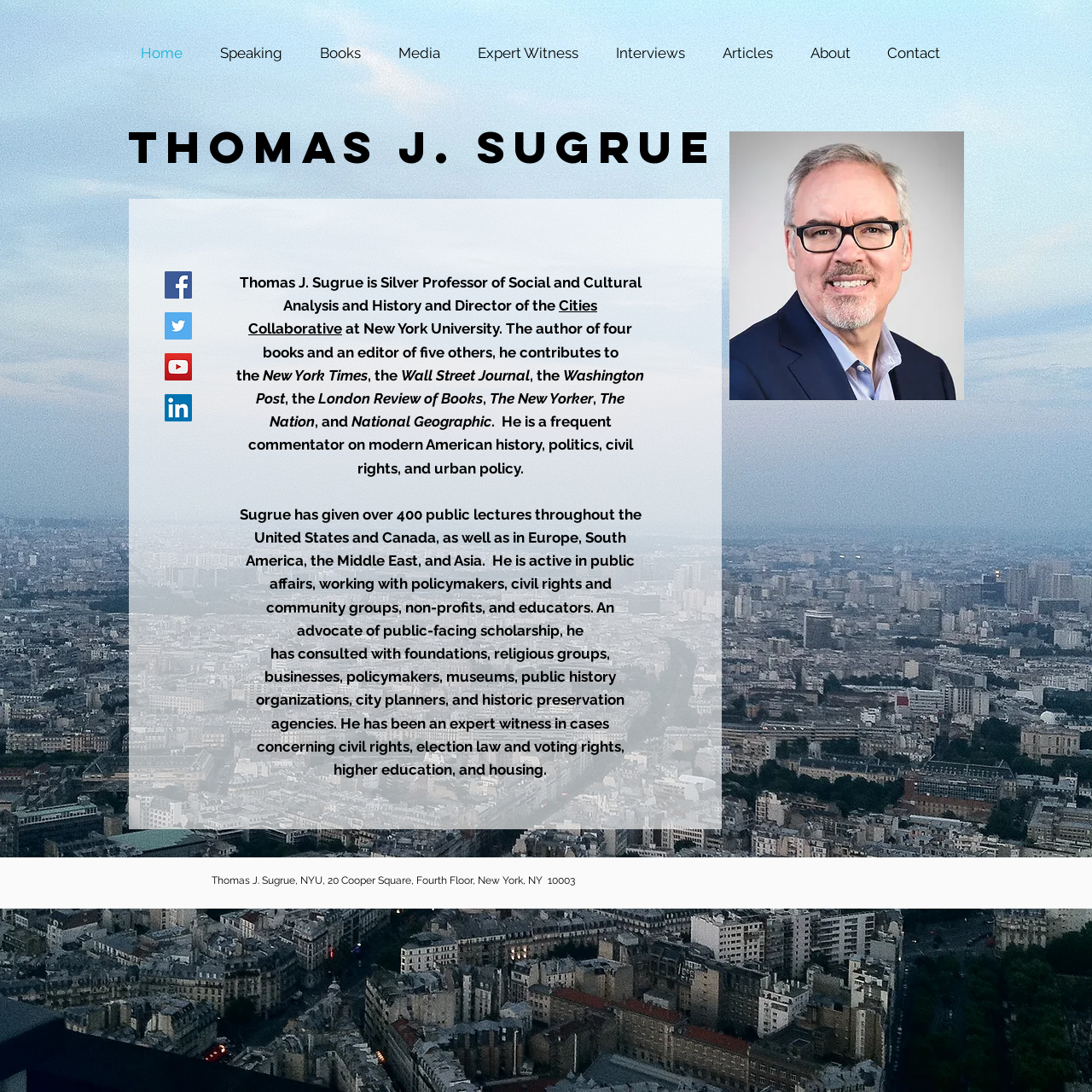Analyze the image and deliver a detailed answer to the question: What is the name of the organization Thomas J. Sugrue is affiliated with?

Based on the webpage, Thomas J. Sugrue is affiliated with New York University, which is mentioned in the main content section as 'Silver Professor of Social and Cultural Analysis and History and Director of the Cities Collaborative at New York University'.